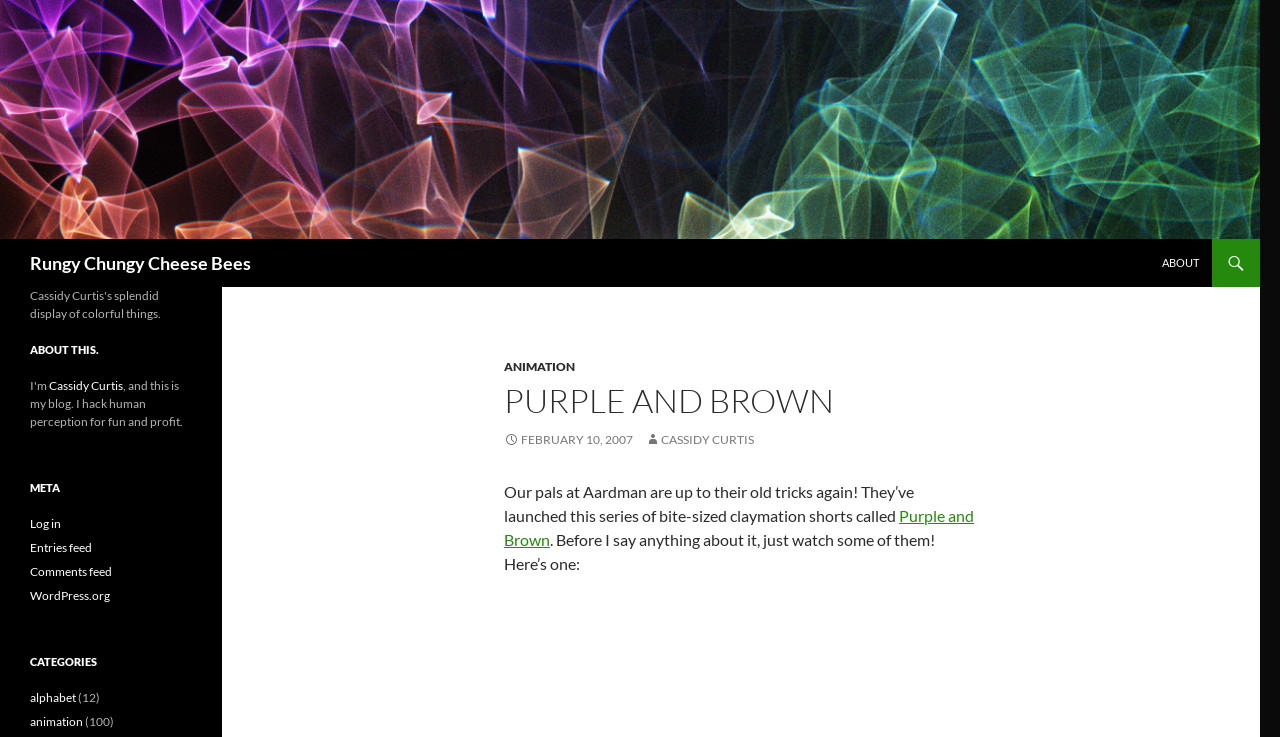Please specify the bounding box coordinates of the clickable region necessary for completing the following instruction: "Log in to the website". The coordinates must consist of four float numbers between 0 and 1, i.e., [left, top, right, bottom].

[0.023, 0.7, 0.048, 0.72]